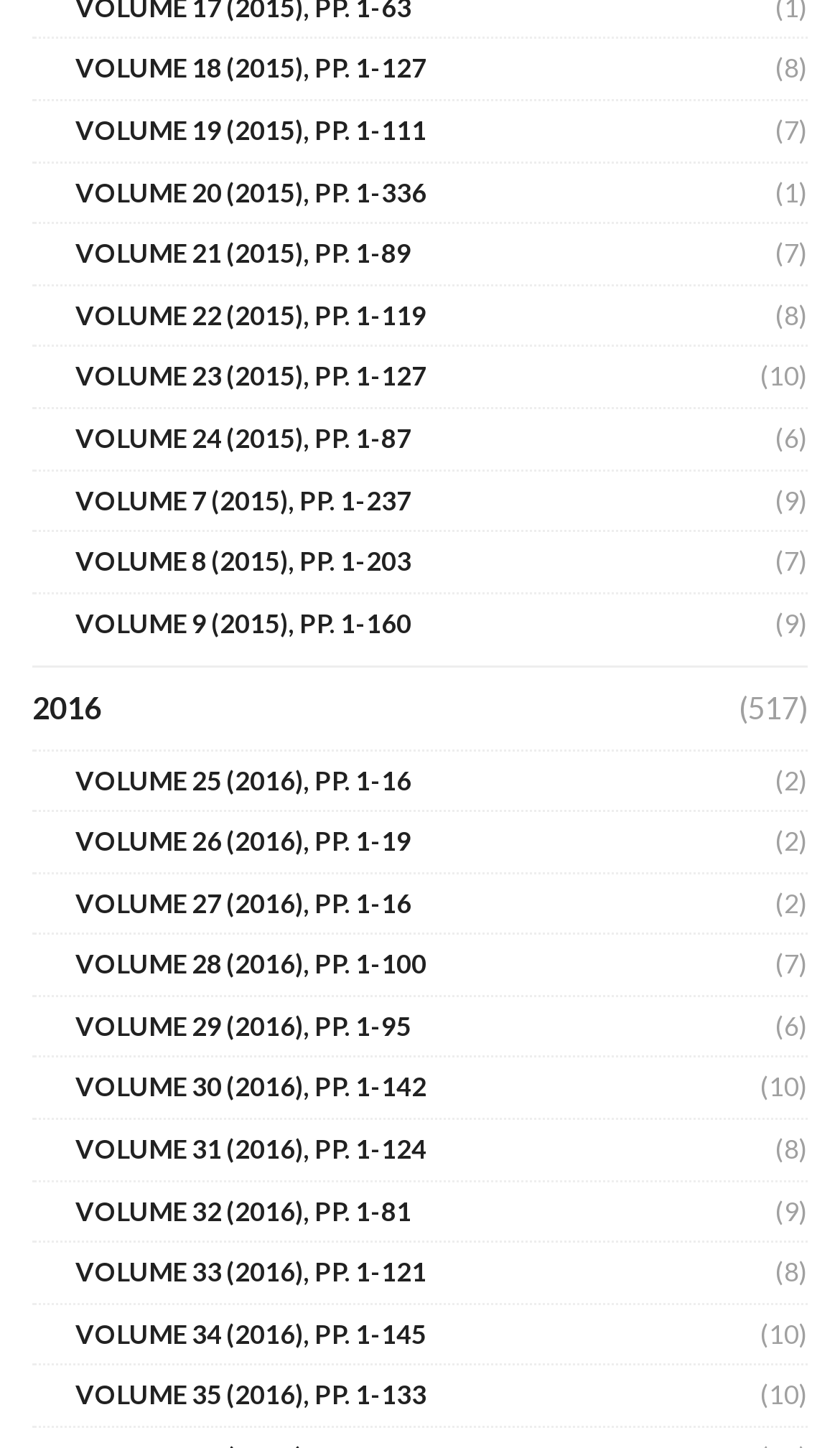Extract the bounding box of the UI element described as: "Volume 19 (2015), pp. 1-111".

[0.09, 0.074, 0.508, 0.106]